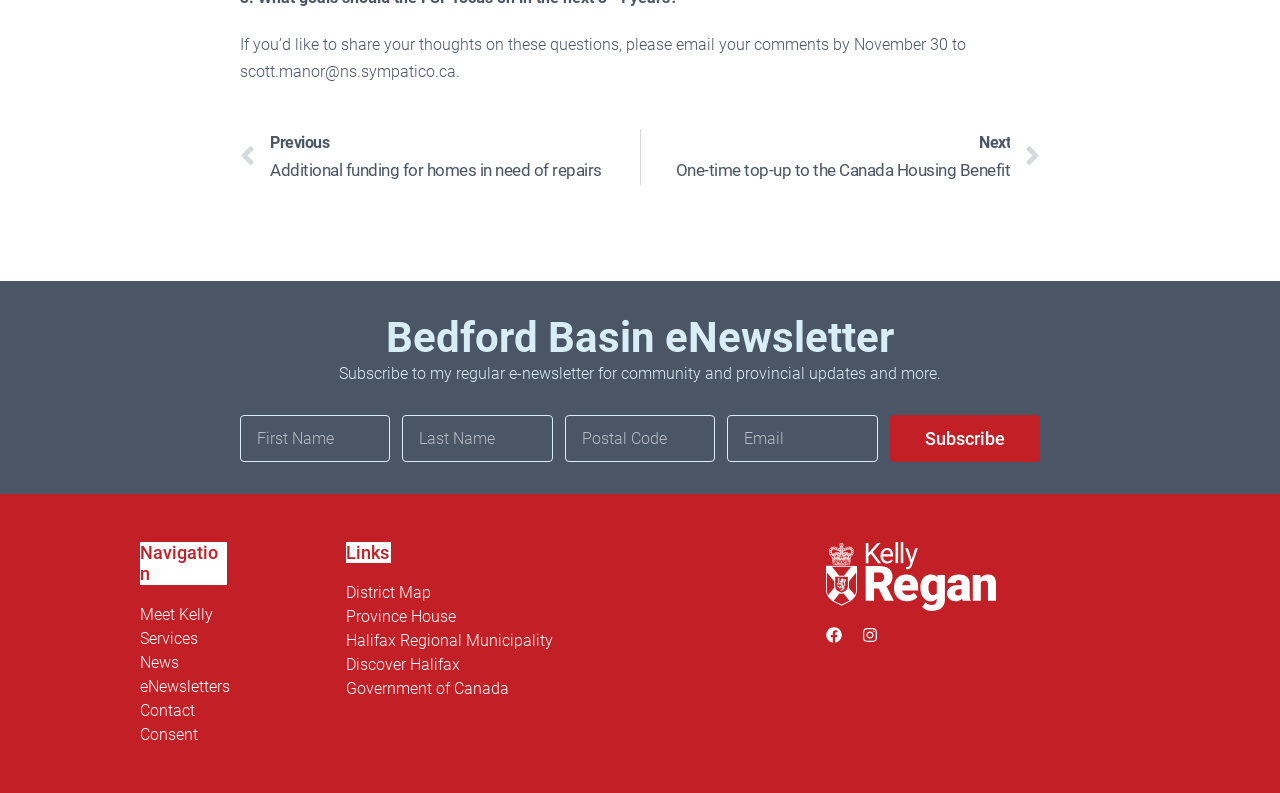What is the topic of the eNewsletter?
Answer the question with a single word or phrase by looking at the picture.

Bedford Basin